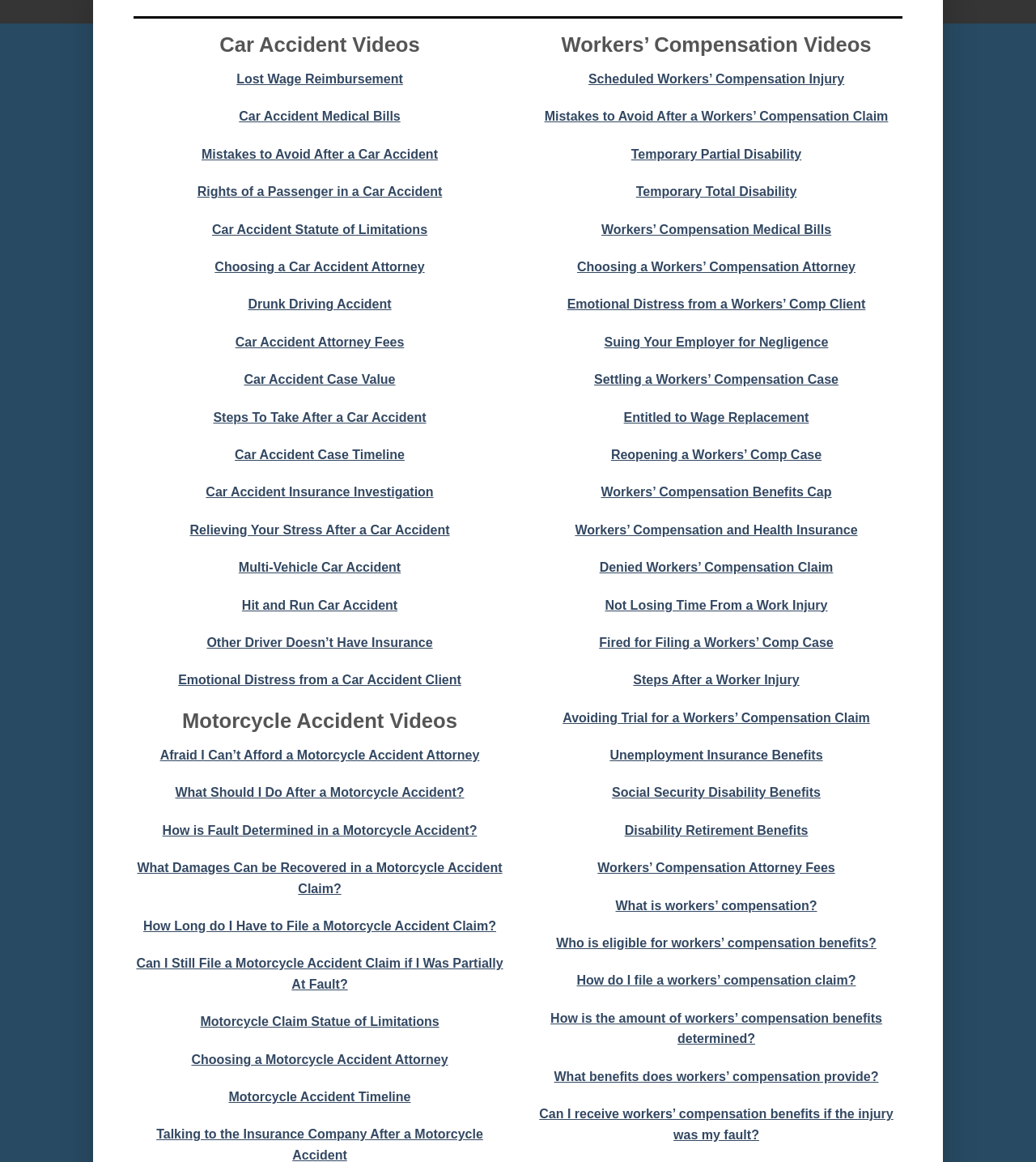From the webpage screenshot, identify the region described by Testing SCL Files. Provide the bounding box coordinates as (top-left x, top-left y, bottom-right x, bottom-right y), with each value being a floating point number between 0 and 1.

None